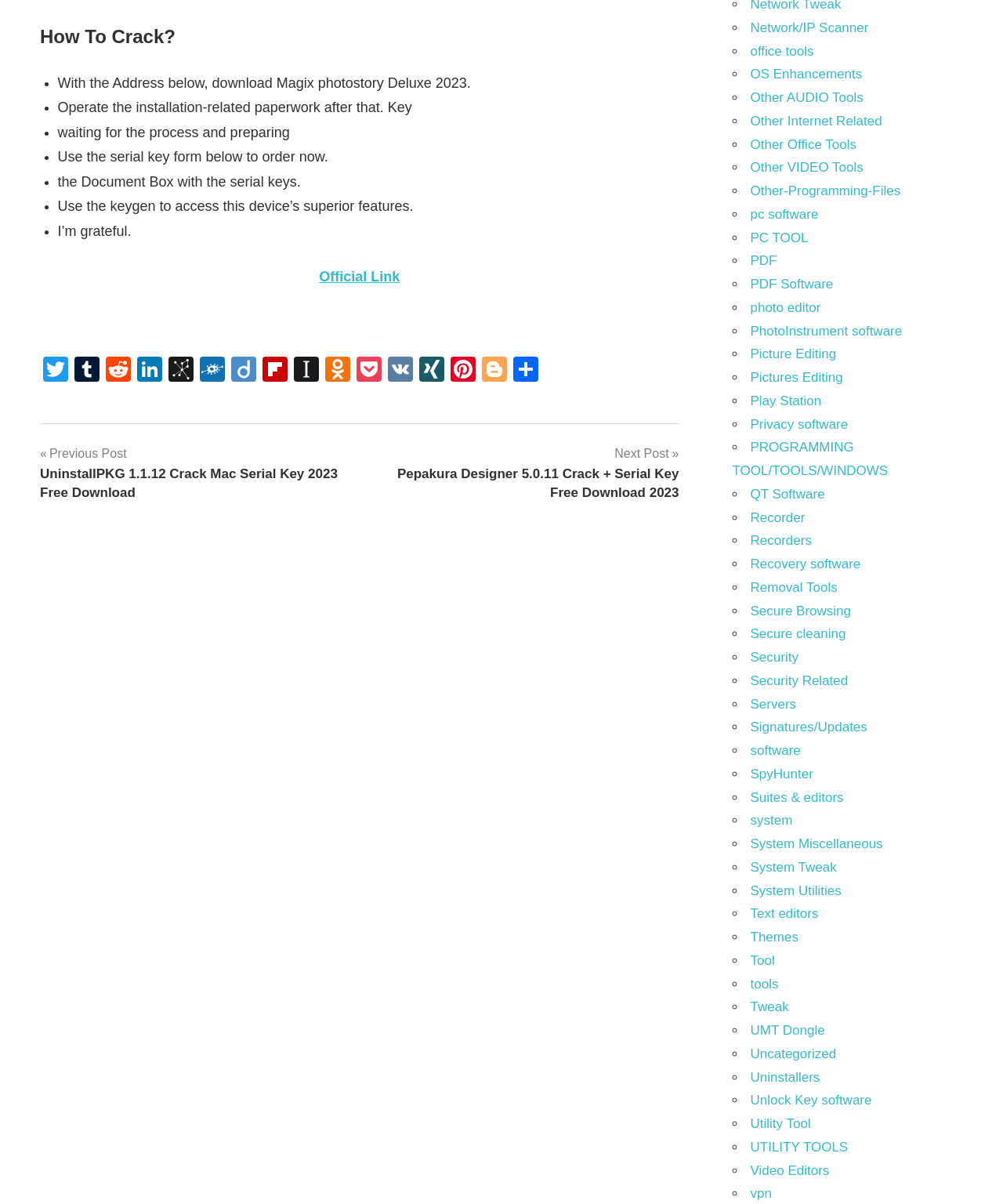Find and indicate the bounding box coordinates of the region you should select to follow the given instruction: "Click on the 'Official Link'".

[0.318, 0.223, 0.399, 0.236]